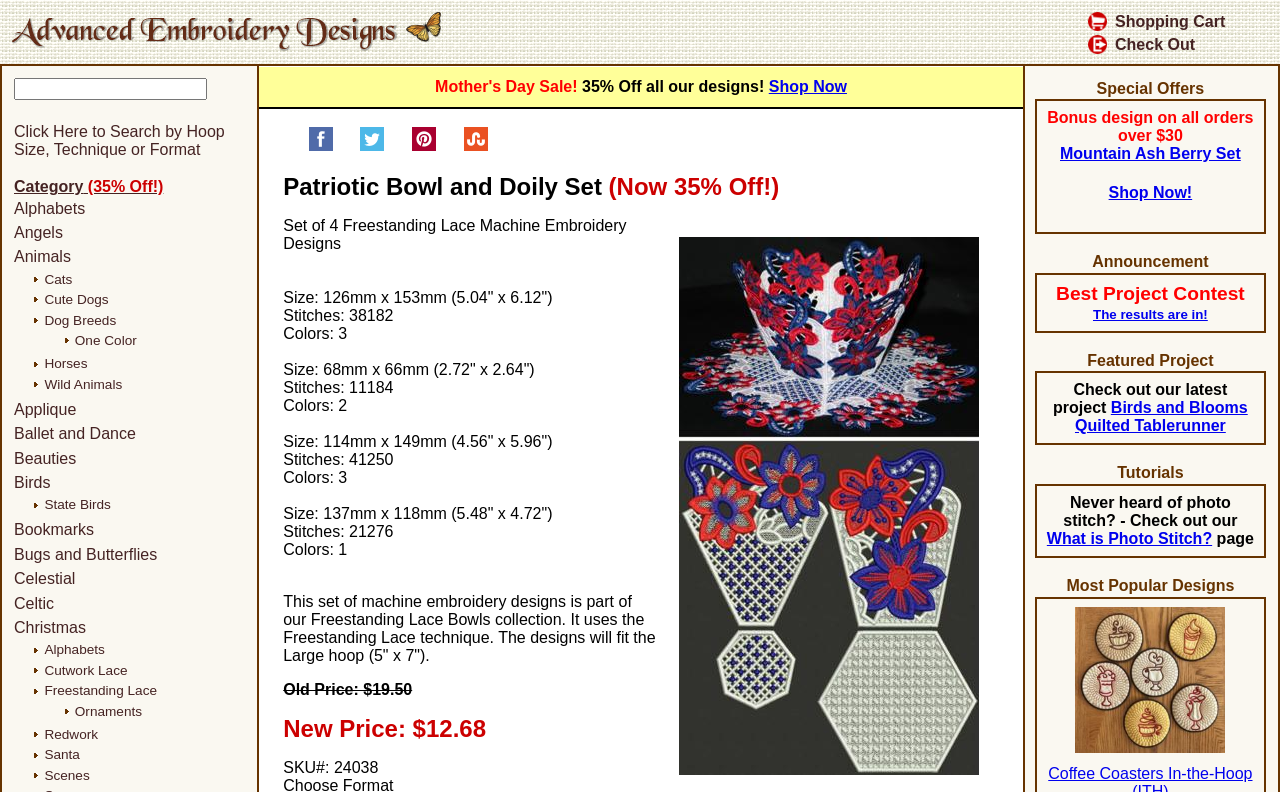Using the description "aria-label="Keyword" name="keyword" title="Keyword"", locate and provide the bounding box of the UI element.

[0.011, 0.098, 0.162, 0.126]